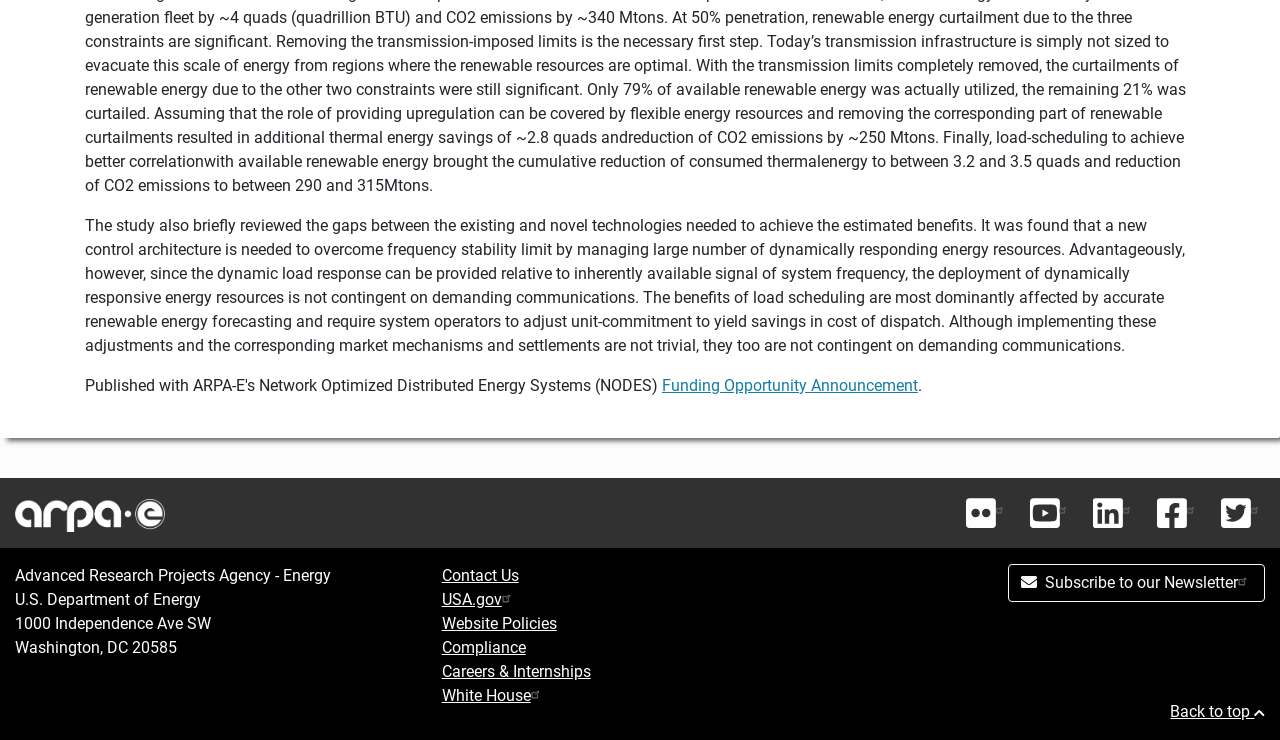Indicate the bounding box coordinates of the clickable region to achieve the following instruction: "Visit DOE Logo."

[0.012, 0.668, 0.129, 0.719]